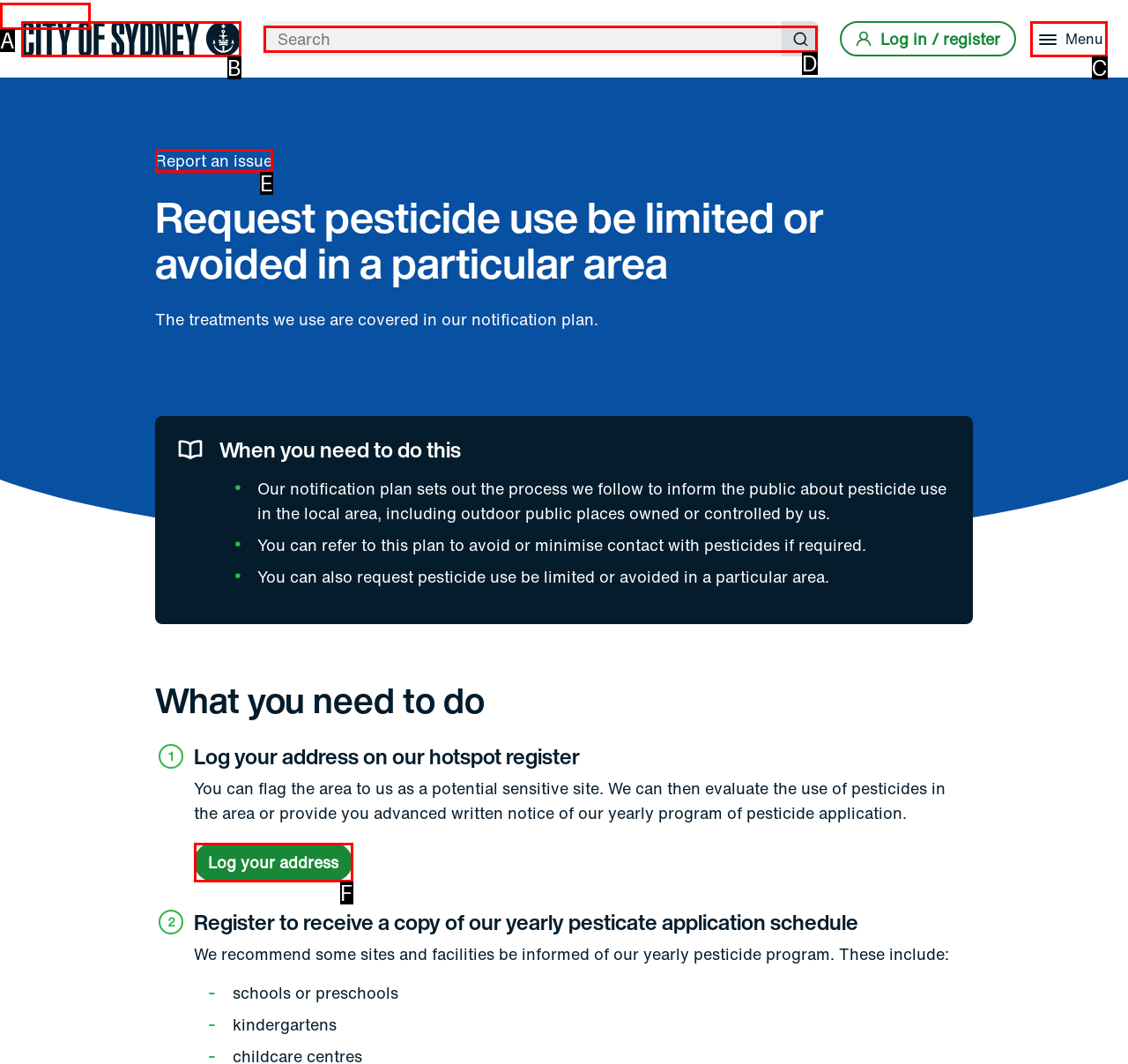Choose the HTML element that best fits the given description: parent_node: Submit search aria-label="Search" placeholder="Search". Answer by stating the letter of the option.

D